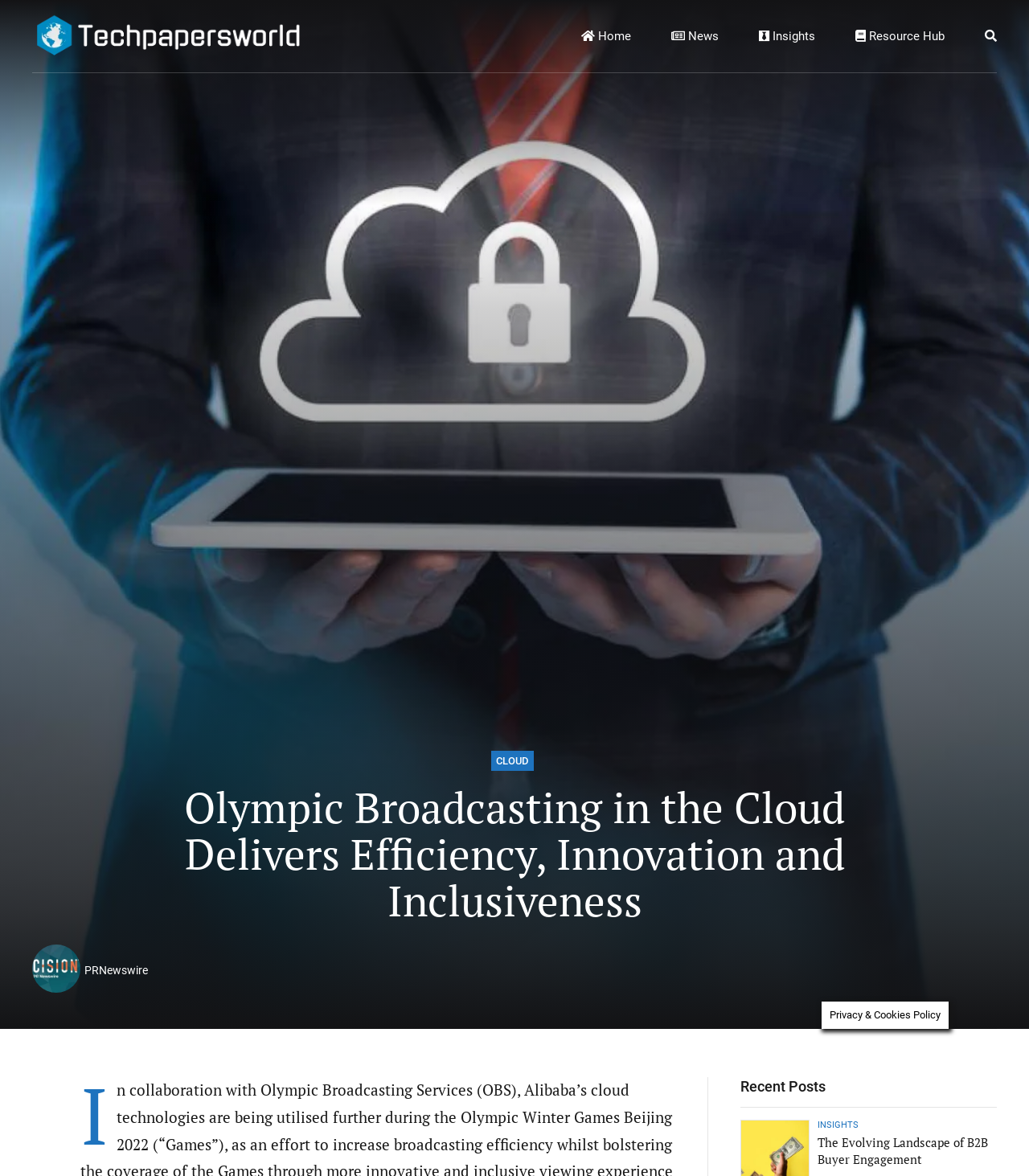Locate the bounding box coordinates of the element you need to click to accomplish the task described by this instruction: "Click on Home".

[0.565, 0.0, 0.613, 0.062]